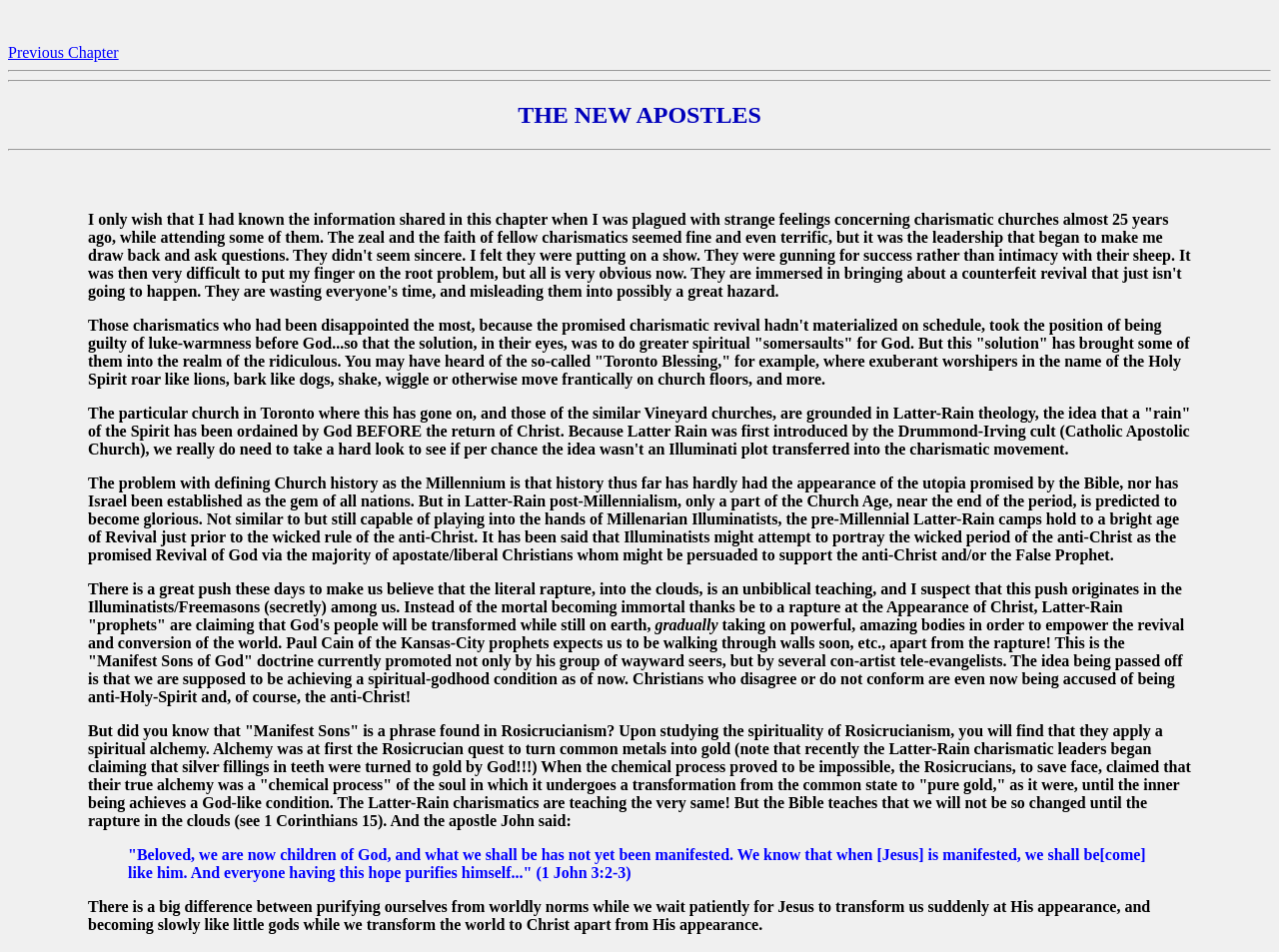Offer a meticulous caption that includes all visible features of the webpage.

The webpage appears to be an article or blog post discussing the connection between the Zionist Illuminati and the charismatic movement. At the top of the page, there is a link to a "Previous Chapter" and two horizontal separator lines. Below these elements, the title "THE NEW APOSTLES" is prominently displayed.

The main content of the page consists of five blocks of text, each discussing a different aspect of the charismatic movement and its potential connections to the Illuminati. The text is dense and informative, with no images or other multimedia elements present.

The first block of text discusses the idea that some charismatics believe they need to perform "spiritual somersaults" to achieve a greater spiritual state, citing the example of the "Toronto Blessing" where worshipers engage in unusual behaviors. The second block of text explores the idea of Latter-Rain theology and its potential connections to the Illuminati.

The third block of text discusses the concept of Church history and the Millennium, and how different groups interpret these ideas. The fourth block of text examines the idea of a "Manifest Sons of God" doctrine, which is promoted by some charismatic leaders and has connections to Rosicrucianism.

The final block of text is a quote from 1 John 3:2-3, which is presented in a blockquote format. Below this quote, there is a final block of text that contrasts the idea of purifying oneself while waiting for Jesus' return with the idea of becoming like little gods through self-transformation.

Overall, the webpage presents a detailed and informative discussion of the charismatic movement and its potential connections to the Illuminati, with a focus on the ideas and beliefs of different groups within the movement.